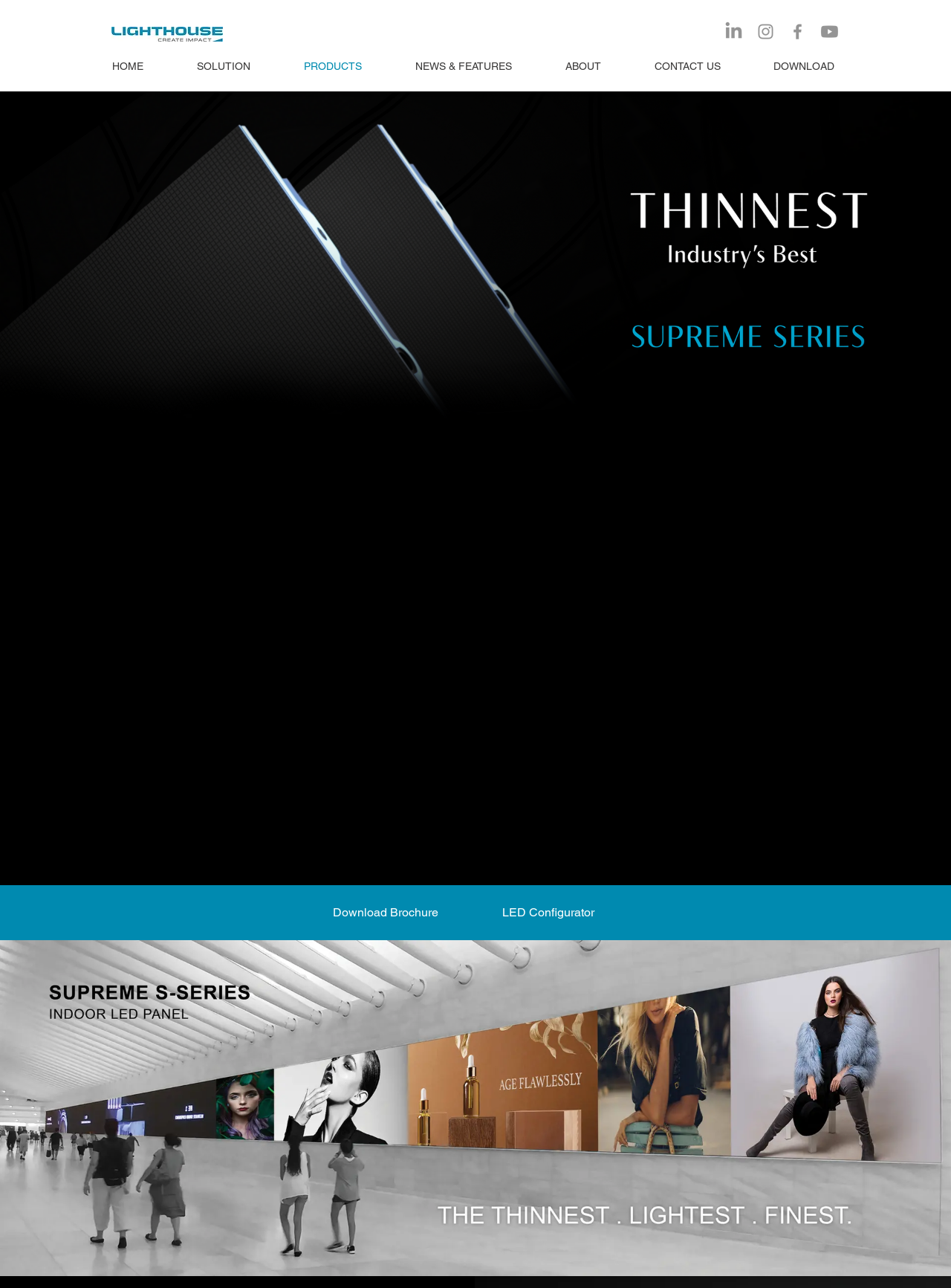Please respond to the question with a concise word or phrase:
Is there a contact email address?

Yes